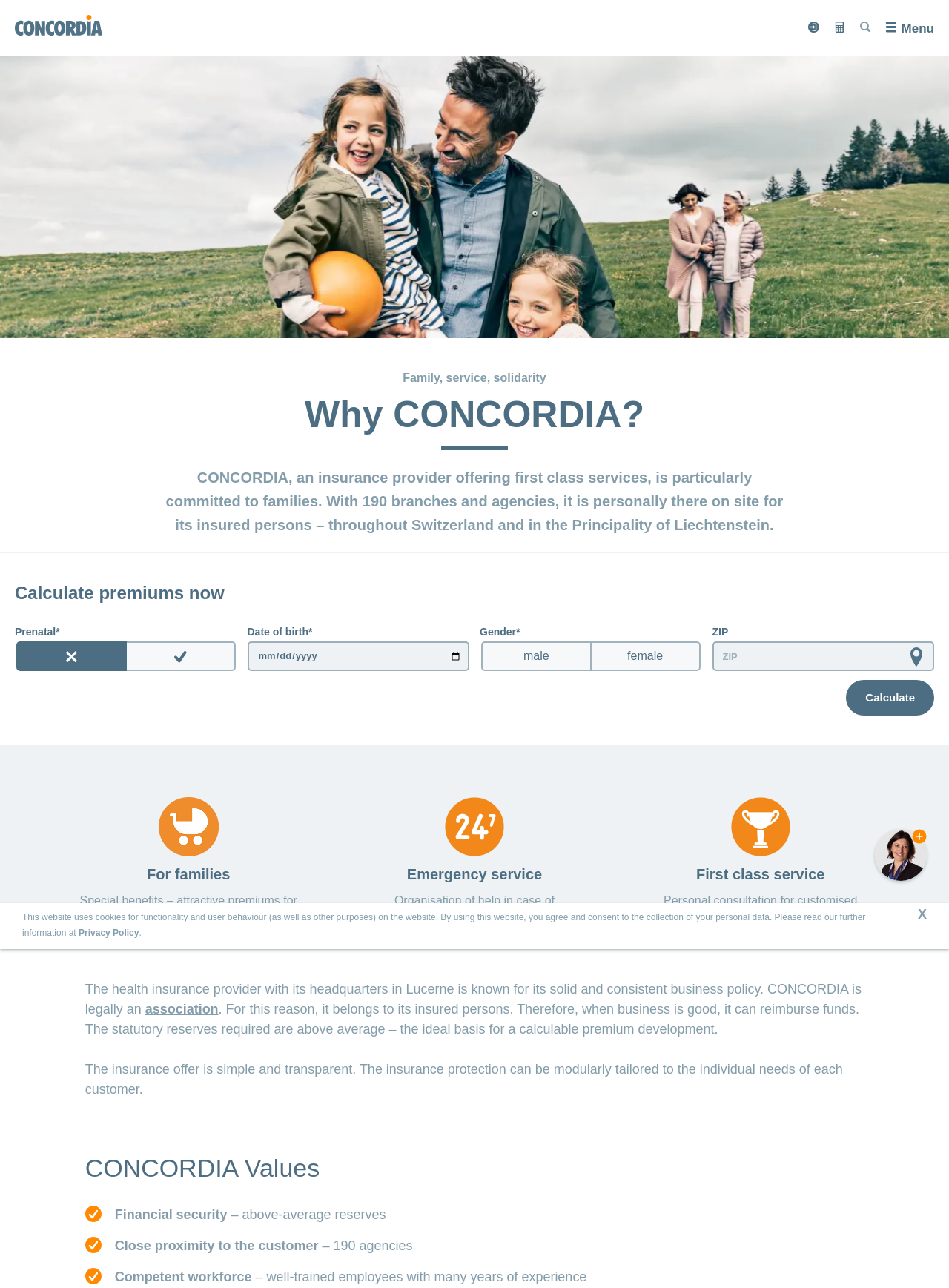Bounding box coordinates are given in the format (top-left x, top-left y, bottom-right x, bottom-right y). All values should be floating point numbers between 0 and 1. Provide the bounding box coordinate for the UI element described as: parent_node: ZIP name="plz" placeholder="ZIP"

[0.75, 0.498, 0.984, 0.521]